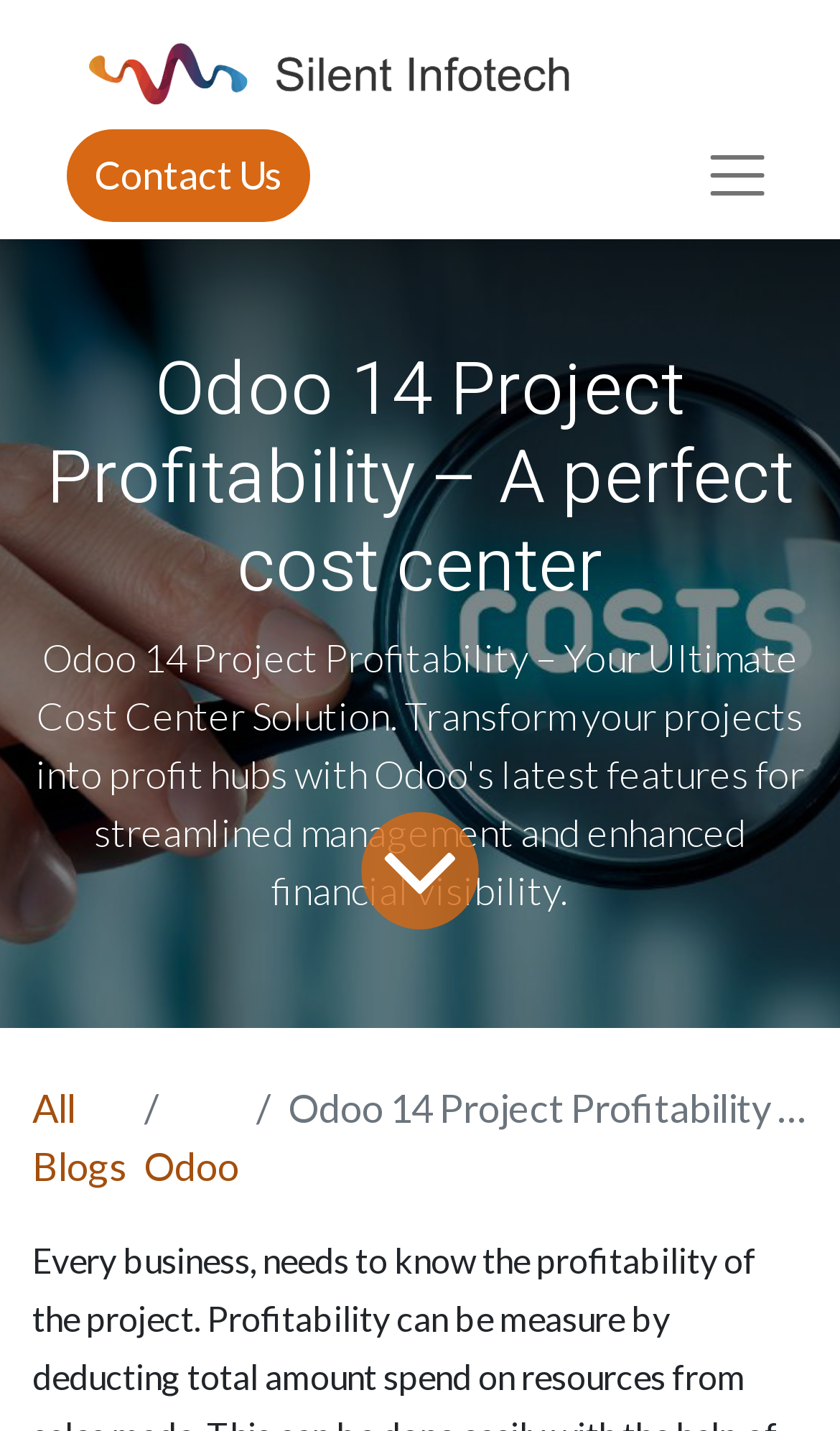Find and provide the bounding box coordinates for the UI element described with: "parent_node: Contact Us".

[0.079, 0.012, 0.71, 0.09]